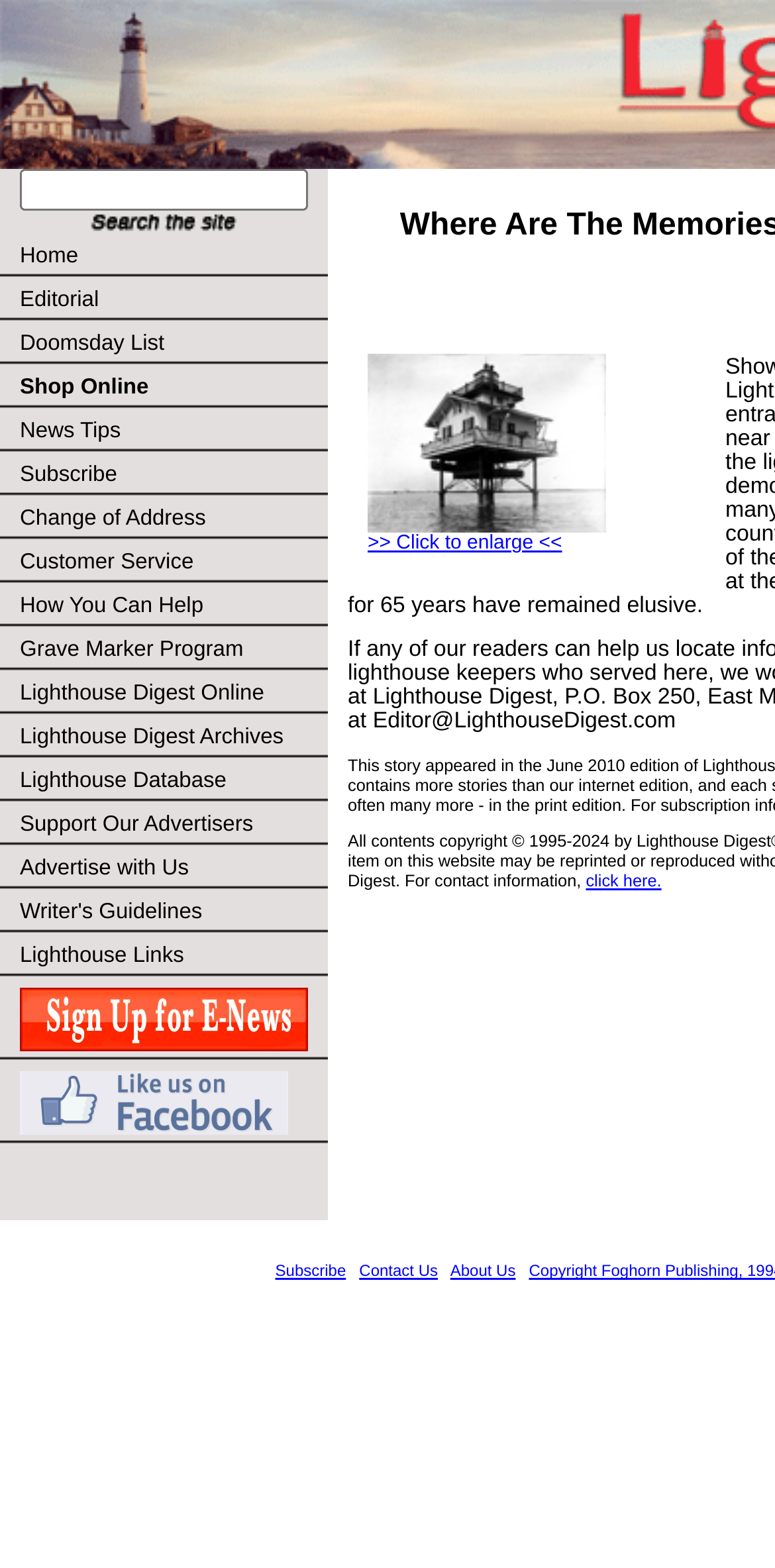What are the main categories listed on the webpage?
Please provide a comprehensive answer to the question based on the webpage screenshot.

The main categories are listed in a table row, and they include links to different sections of the website, such as Home, Editorial, Doomsday List, Shop Online, News Tips, and more. These categories are likely the main topics or areas of interest on the website.